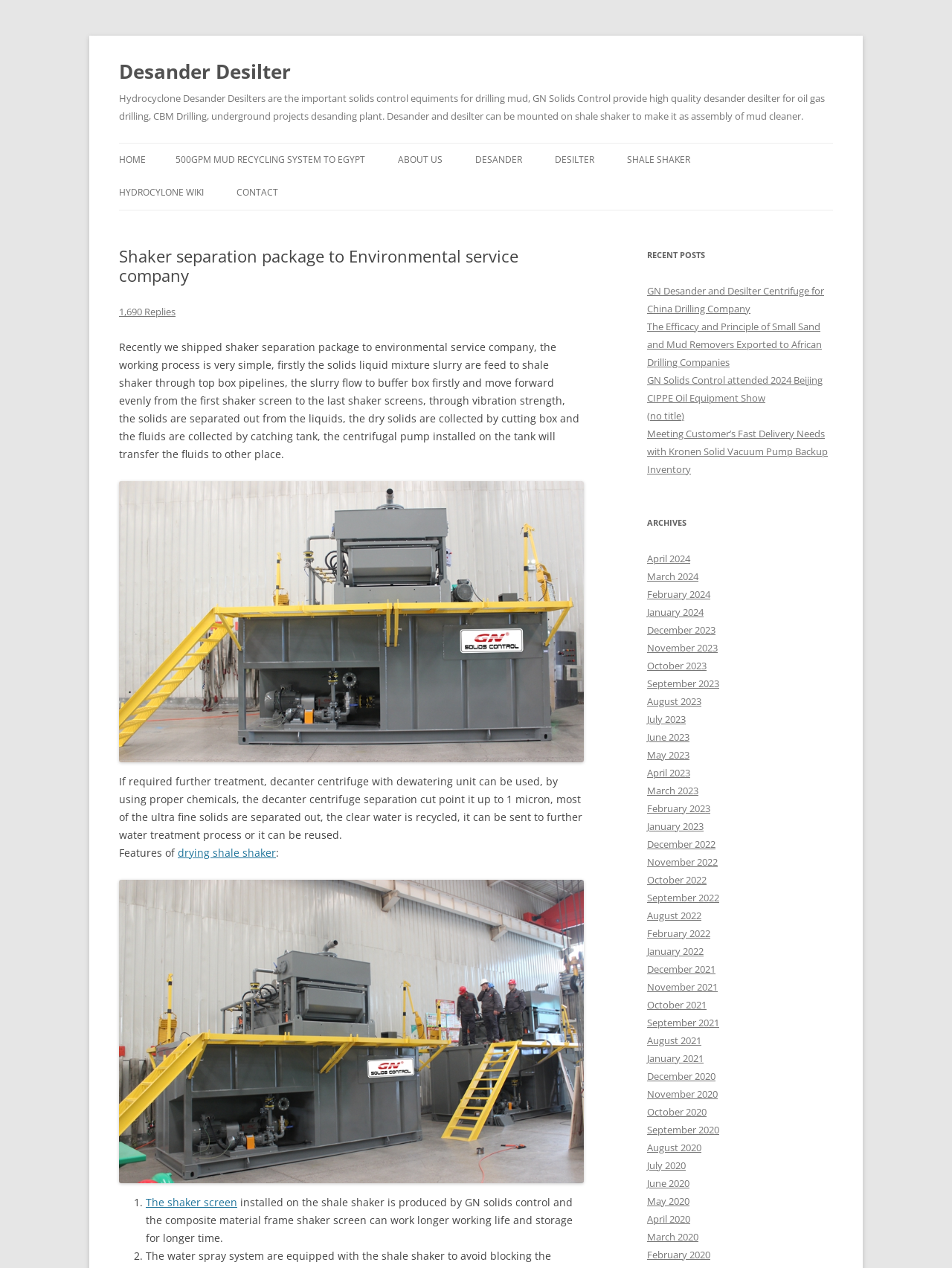Answer the question using only one word or a concise phrase: What is the purpose of the shaker separation package?

Separate solids from liquids